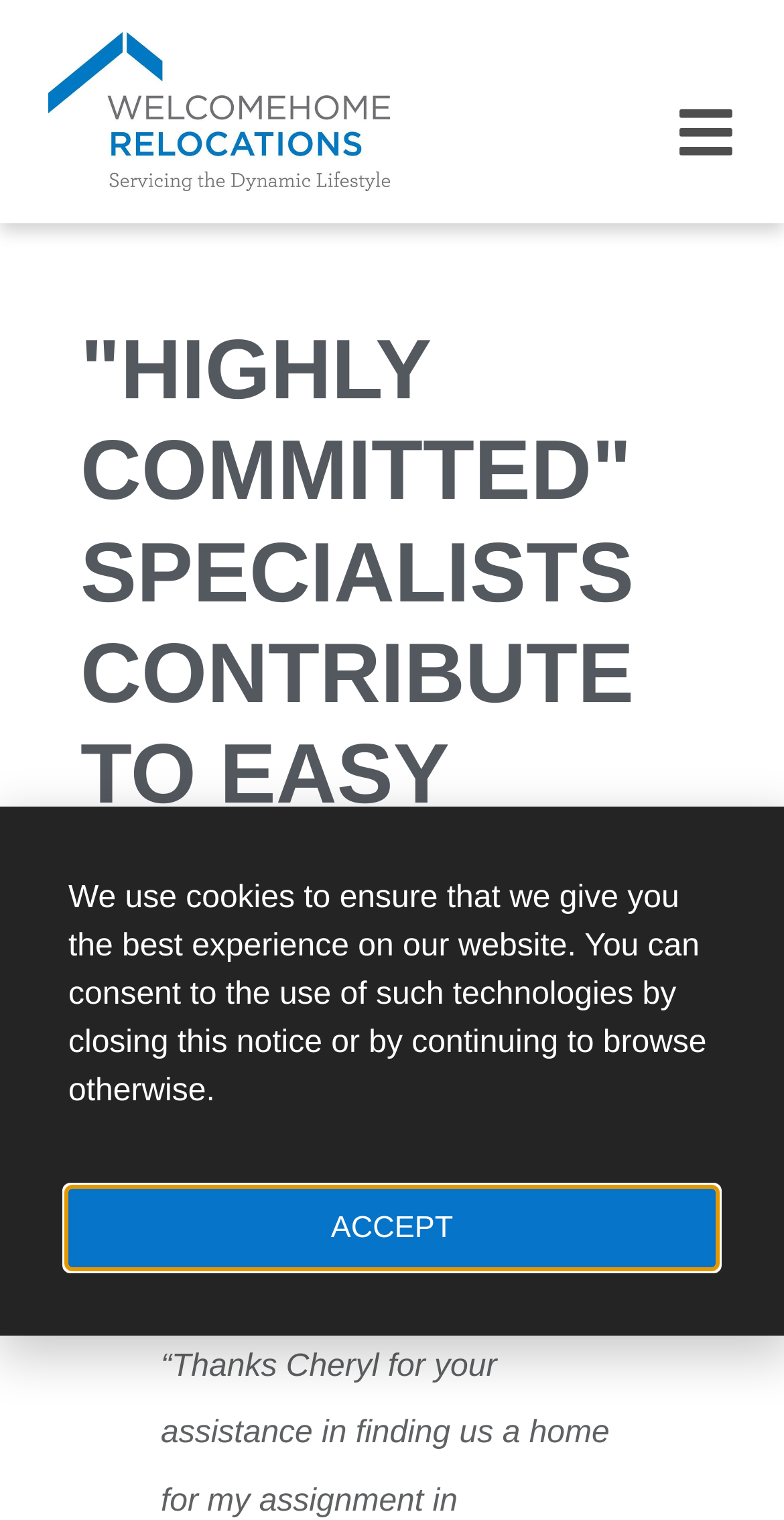Write an elaborate caption that captures the essence of the webpage.

The webpage appears to be about Welcomehome Relocation Services Canada, with a focus on their relocation specialists. At the top left of the page, there is a link and an image with the text "Relocation Services Canada - Relocation Services - Welcomehome Relocations". 

Below this, there is a prominent heading that reads '"HIGHLY COMMITTED" SPECIALISTS CONTRIBUTE TO EASY TRANSITIONS', which takes up a significant portion of the page. 

On the right side of the page, there is a link with no text, and below it, there is a link with the date "August 16, 2013". 

The main content of the page starts with a paragraph of text that reads "All across Canada, people are talking about the great service they received from Welcomehome’s Relocation Specialists." Below this, there is a testimonial from Vancouver, which says "Thanks Cheryl for your assistance in finding us a home for my assignment". 

At the bottom of the page, there is a notice about the use of cookies on the website, with a link to "ACCEPT" the terms. This notice is positioned near the bottom right corner of the page.